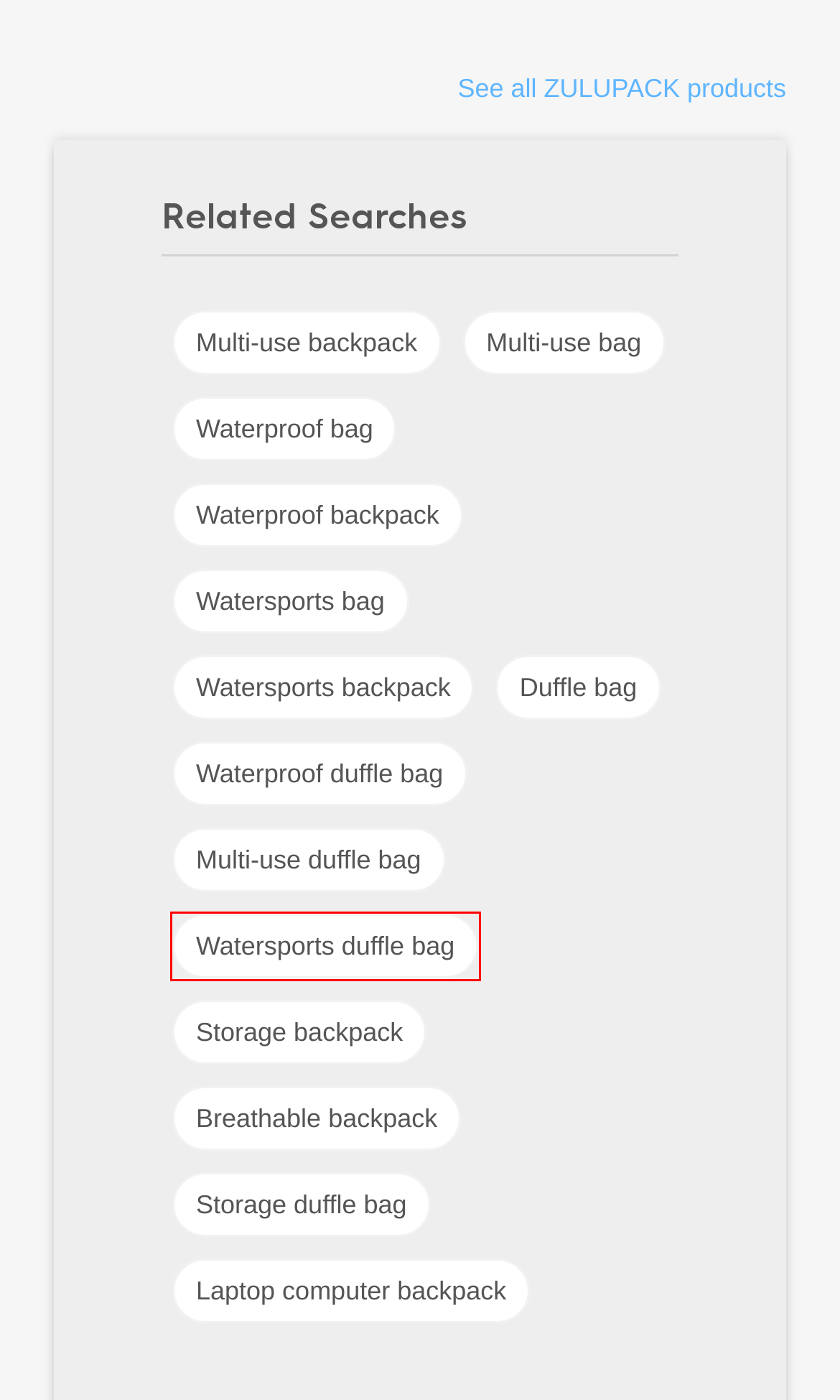Given a webpage screenshot with a UI element marked by a red bounding box, choose the description that best corresponds to the new webpage that will appear after clicking the element. The candidates are:
A. Waterproof backpack - All boating and marine industry manufacturers
B. Watersports duffle bag - All boating and marine industry manufacturers
C. Multi-use bag - All boating and marine industry manufacturers
D. Multi-use backpack - All boating and marine industry manufacturers
E. Watersports bag - All boating and marine industry manufacturers
F. Waterproof bag - All boating and marine industry manufacturers
G. Watersports backpack - All boating and marine industry manufacturers
H. Duffle bag - All boating and marine industry manufacturers

B